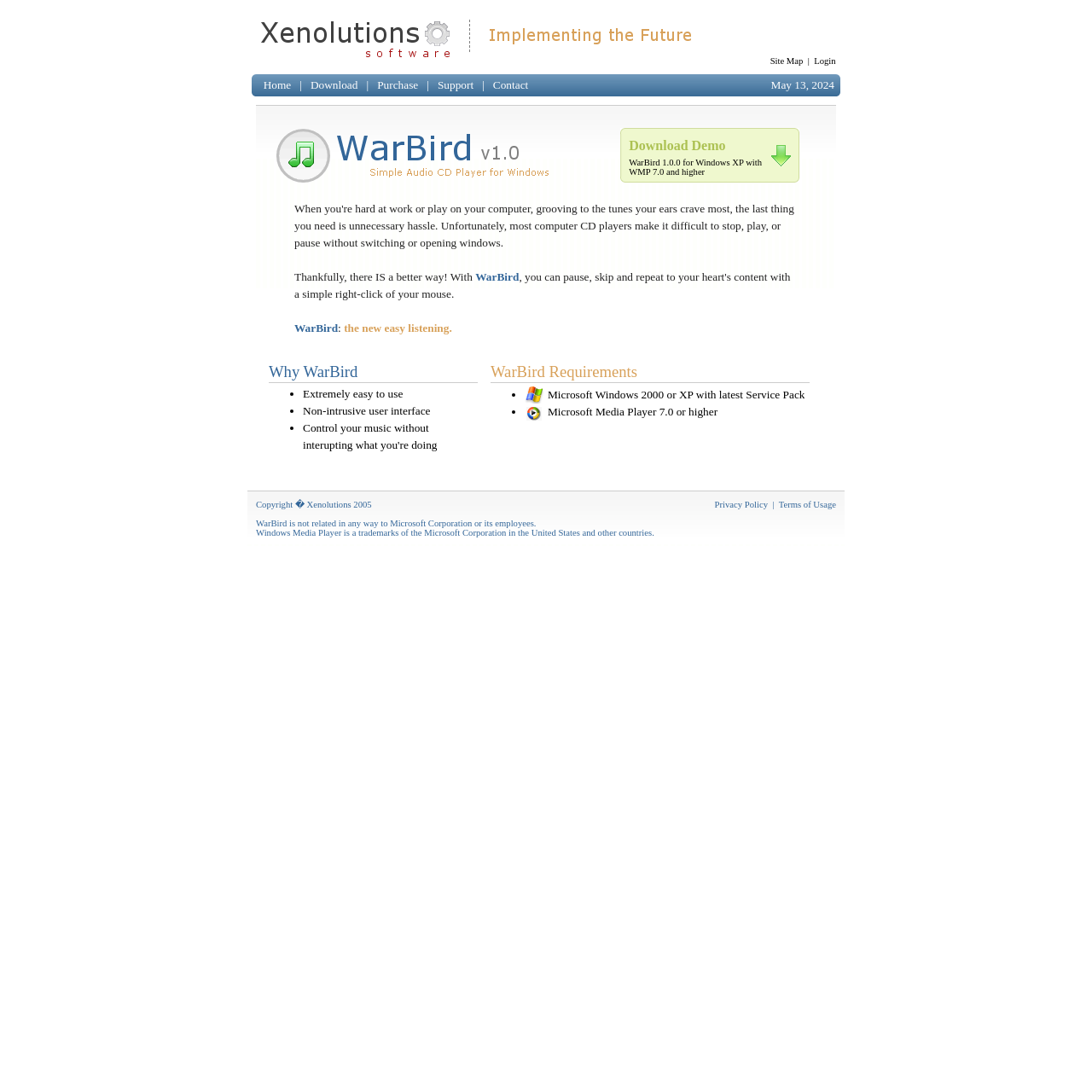Provide a short answer to the following question with just one word or phrase: What is the benefit of using WarBird?

Easy music control